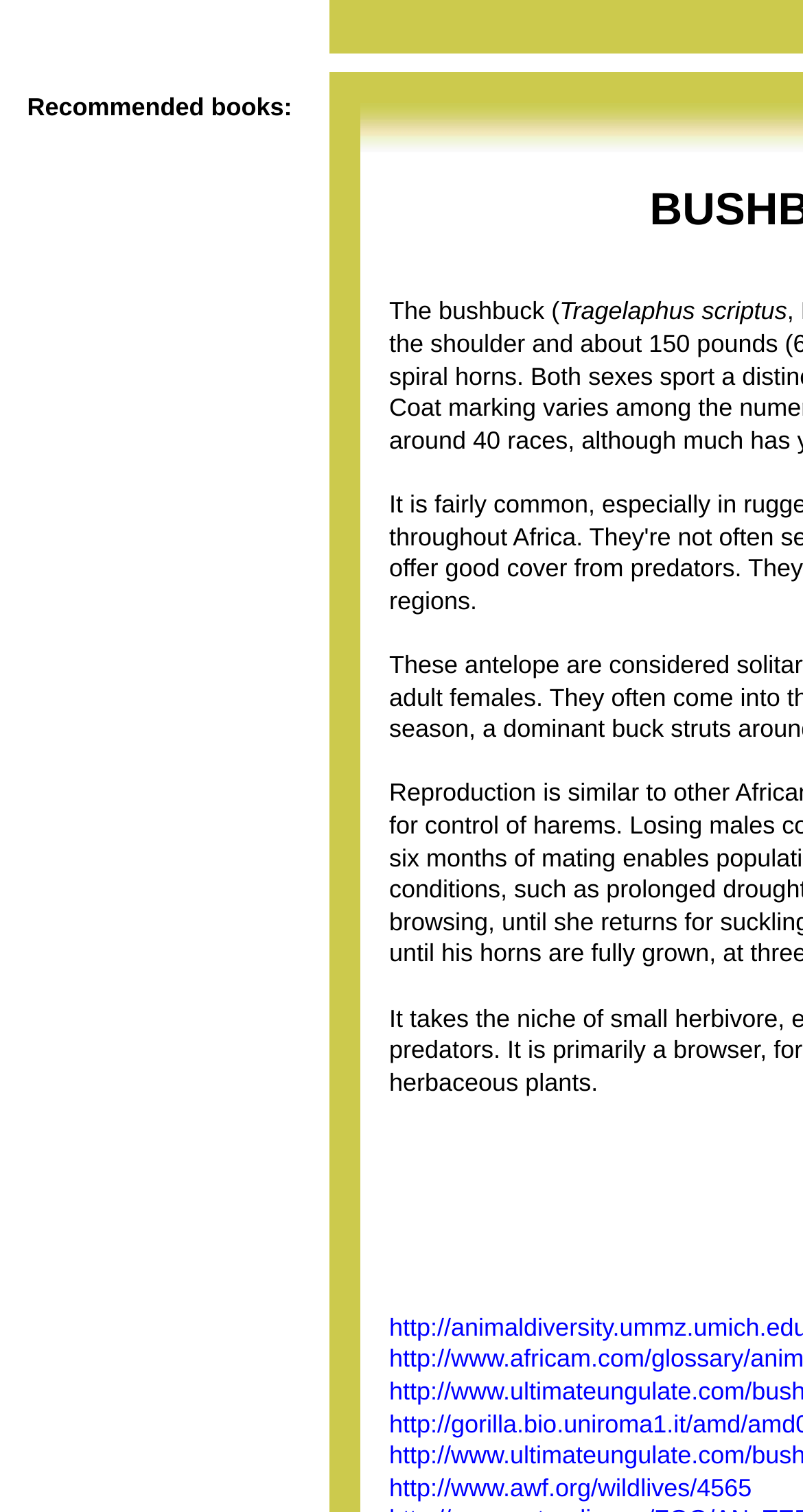Given the element description: "http://www.awf.org/wildlives/4565", predict the bounding box coordinates of this UI element. The coordinates must be four float numbers between 0 and 1, given as [left, top, right, bottom].

[0.485, 0.974, 0.936, 0.993]